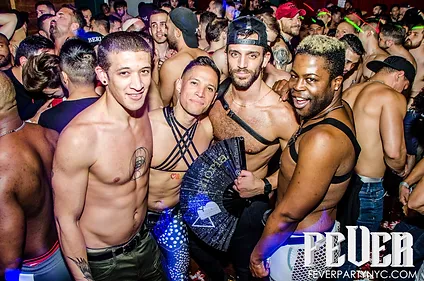Offer a detailed explanation of the image.

The image captures a vibrant moment at a festive LGBTQ+ event, with four men posing together amidst a lively crowd. Each individual showcases their unique style and confidence, with some wearing minimal clothing and accessories that reflect a celebratory atmosphere. Bright lights and a colorful backdrop enhance the energy of the event, signaling a night filled with music, dance, and community. The event is presumably part of the "FEVER PRIDE" festivities, emphasizing inclusivity and a joyous celebration of identity. In the lower right corner, the event branding is prominently displayed, highlighting "FEVER" and the website link for more information about this engaging experience.